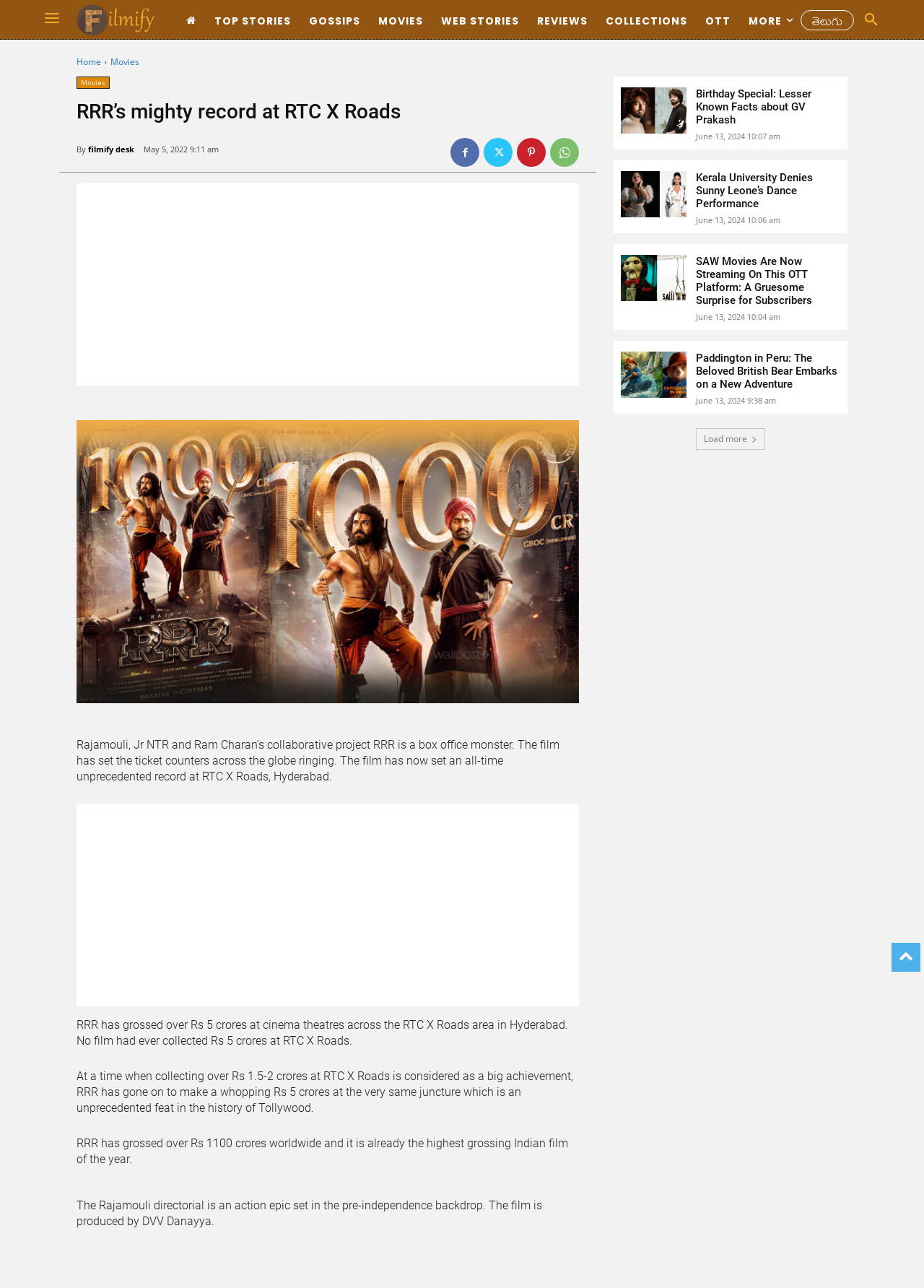Predict the bounding box coordinates of the UI element that matches this description: "aria-label="Advertisement" name="aswift_2" title="Advertisement"". The coordinates should be in the format [left, top, right, bottom] with each value between 0 and 1.

[0.083, 0.624, 0.627, 0.781]